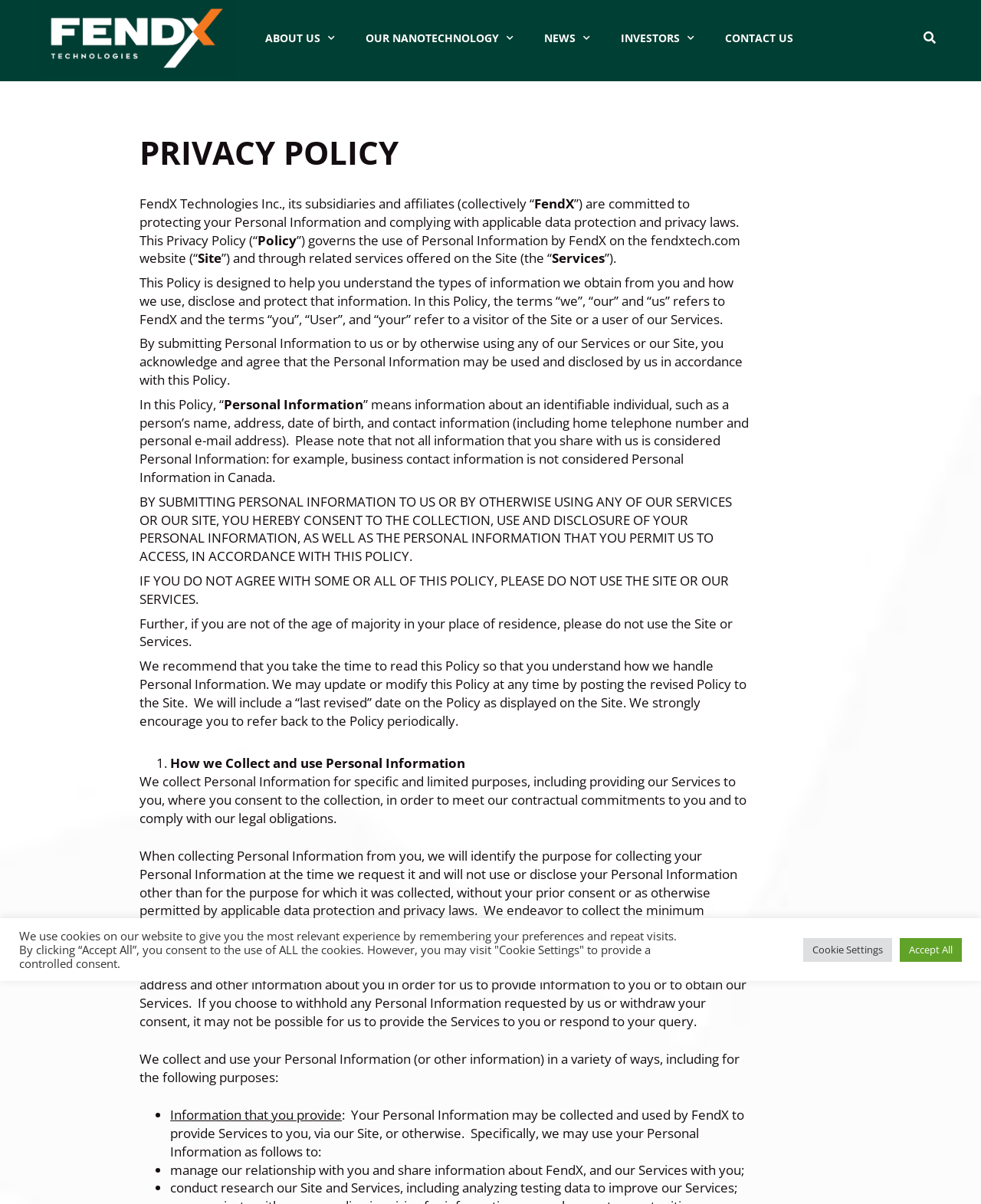What is the name of the company mentioned in the webpage?
Give a one-word or short phrase answer based on the image.

FendX Technologies Inc.